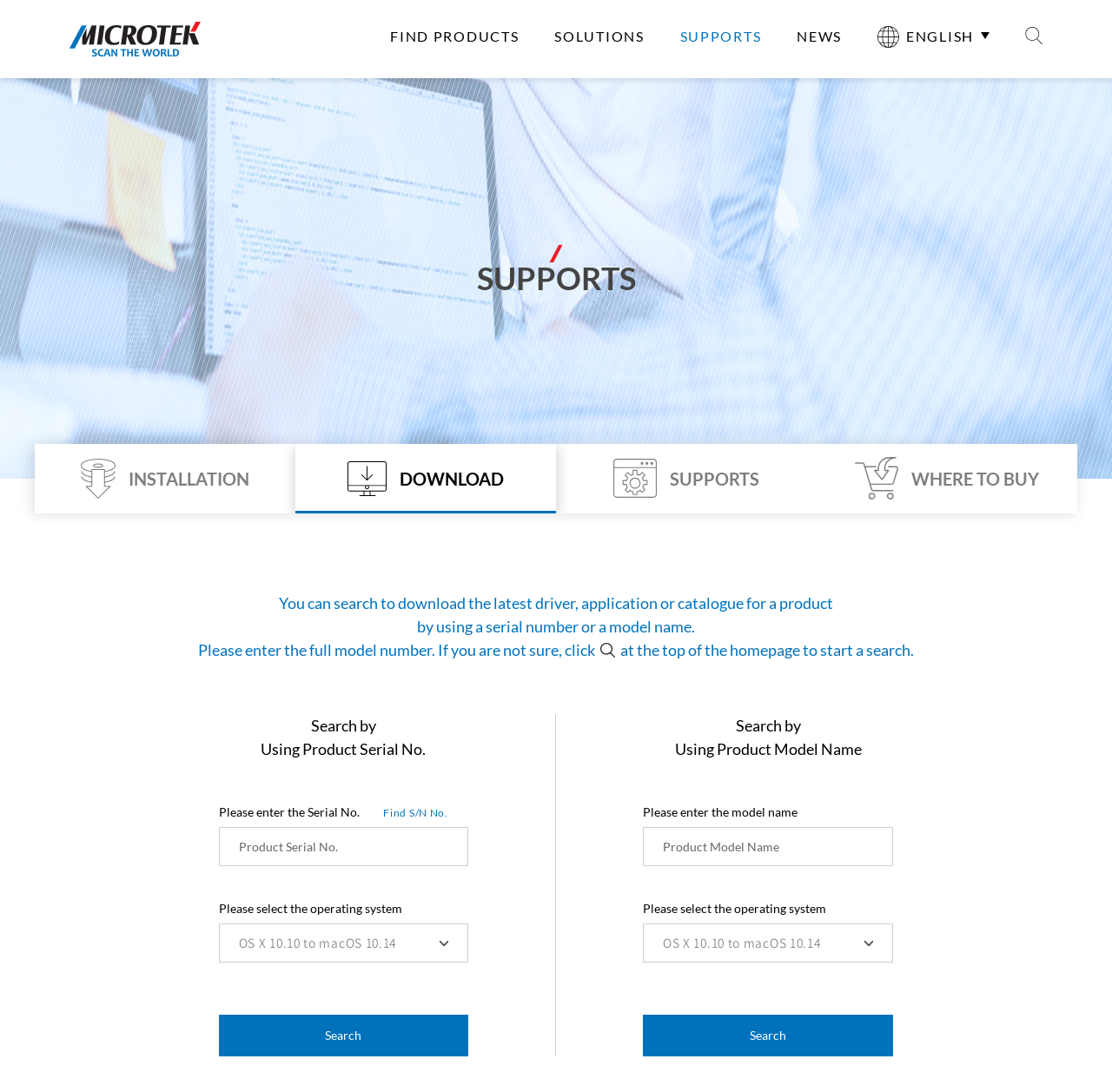Using the provided description Meet Our Team, find the bounding box coordinates for the UI element. Provide the coordinates in (top-left x, top-left y, bottom-right x, bottom-right y) format, ensuring all values are between 0 and 1.

None